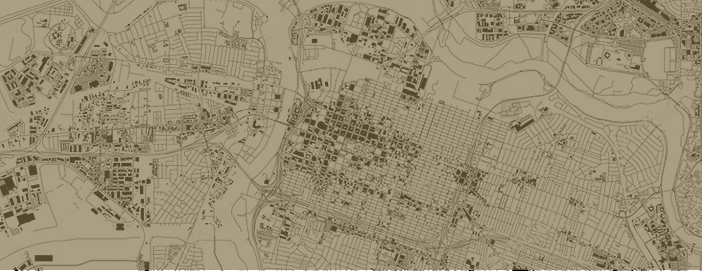What does the map serve as besides a directional tool?
Please respond to the question with as much detail as possible.

According to the caption, the map not only serves as a directional tool but also as a nostalgic reminder of Sacramento's rich history, reflecting the architectural and community development over the years.